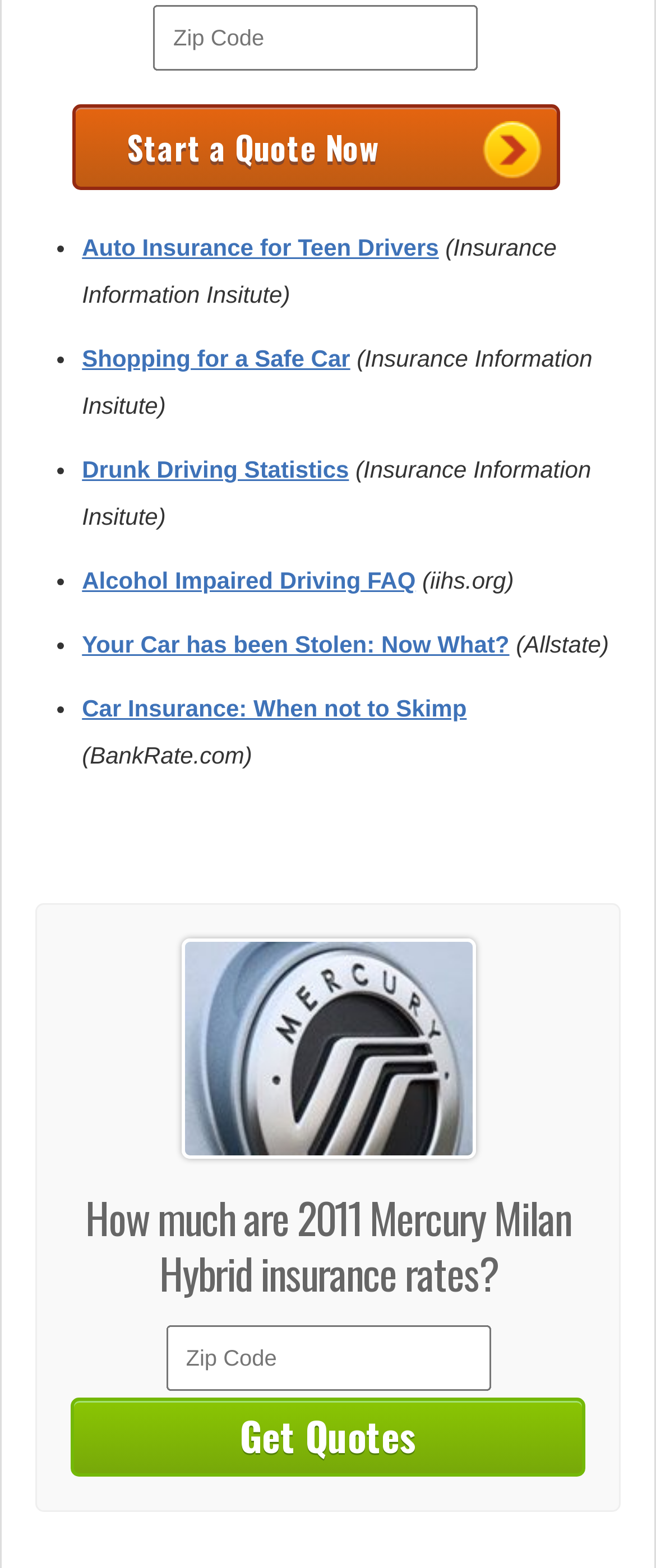Determine the bounding box coordinates of the region to click in order to accomplish the following instruction: "Enter zip code". Provide the coordinates as four float numbers between 0 and 1, specifically [left, top, right, bottom].

[0.233, 0.003, 0.728, 0.045]